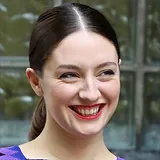What is Reilly Dow's specialization?
Provide a short answer using one word or a brief phrase based on the image.

Graphic recording and visual facilitation